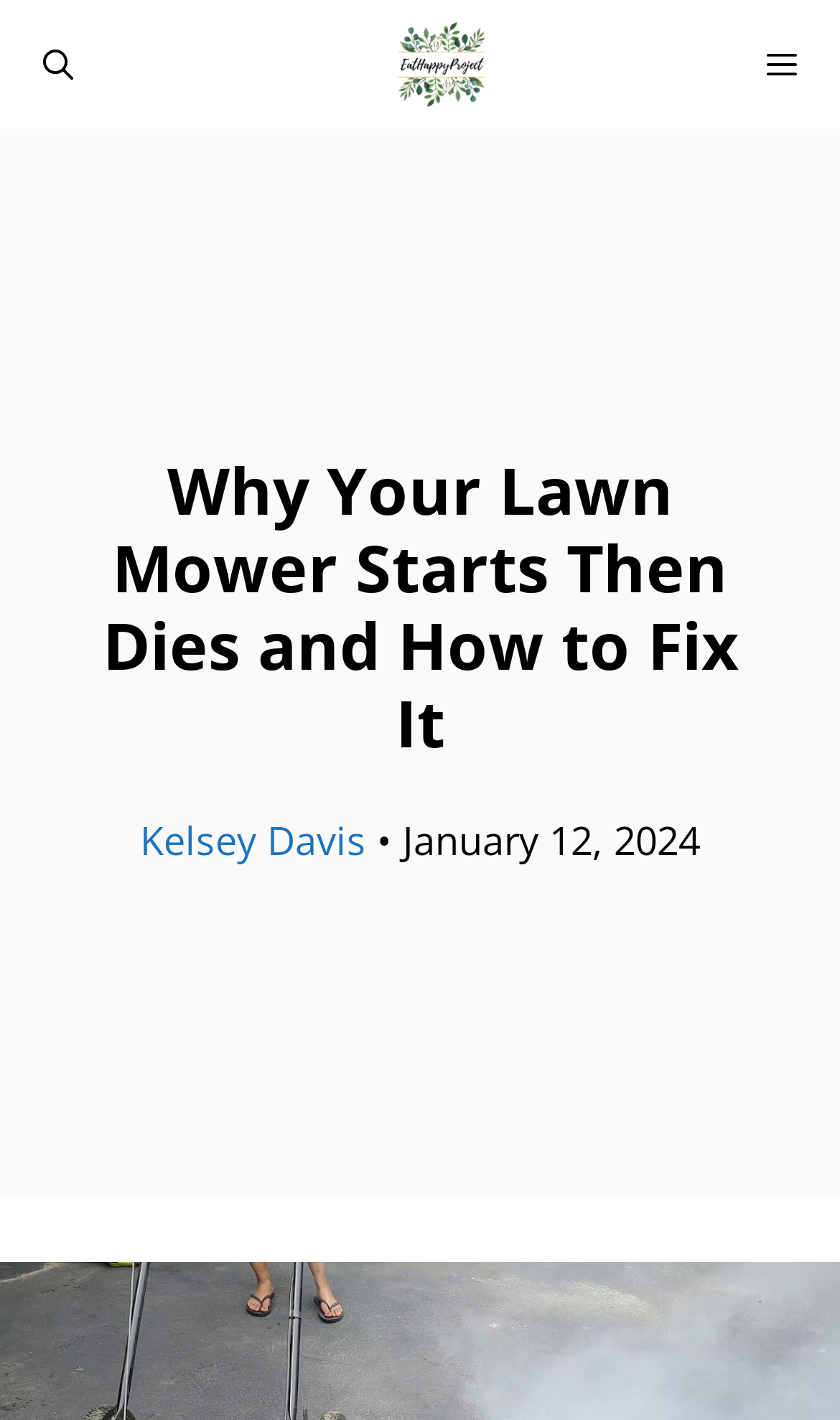From the webpage screenshot, predict the bounding box coordinates (top-left x, top-left y, bottom-right x, bottom-right y) for the UI element described here: title="EatHappyProject"

[0.474, 0.0, 0.577, 0.091]